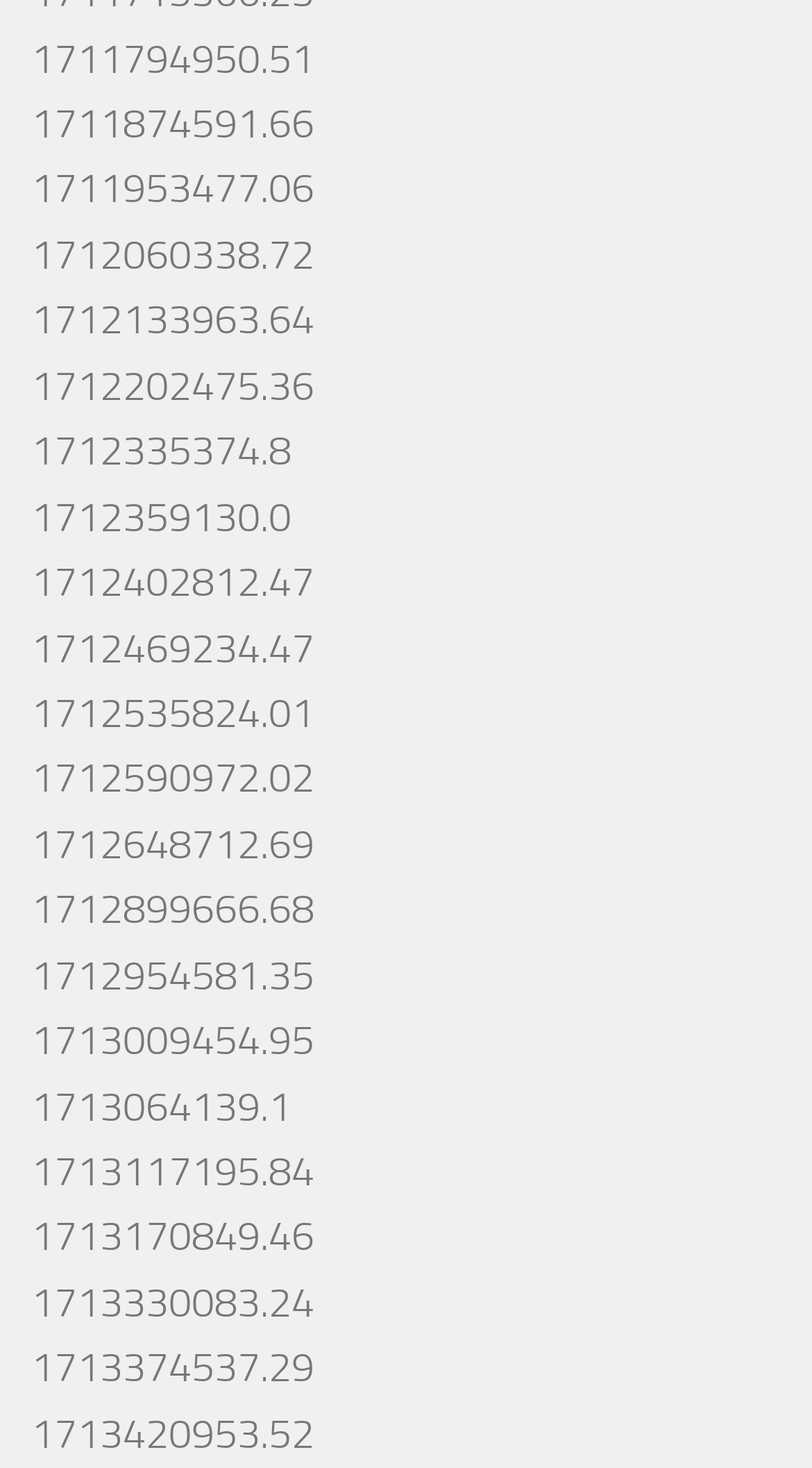Please provide the bounding box coordinates for the element that needs to be clicked to perform the instruction: "click the first link". The coordinates must consist of four float numbers between 0 and 1, formatted as [left, top, right, bottom].

[0.038, 0.024, 0.387, 0.056]